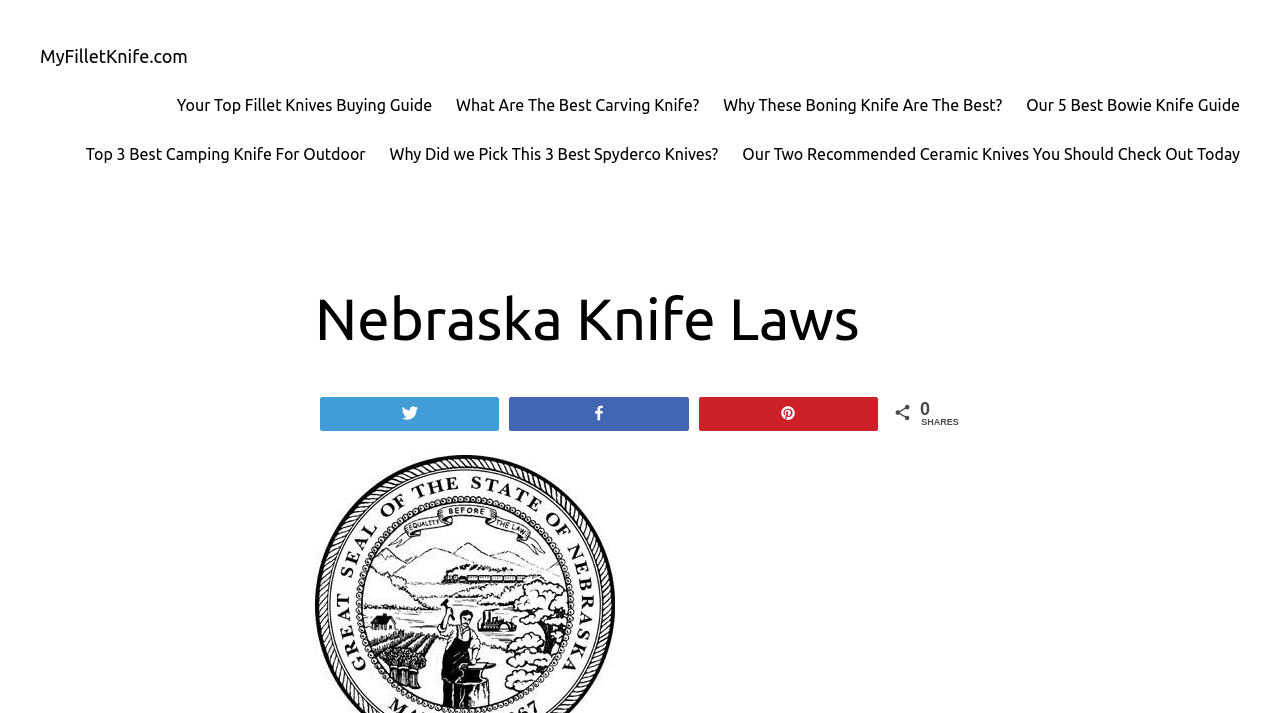What is the category of knives discussed in the second link?
Refer to the screenshot and respond with a concise word or phrase.

Fillet Knives